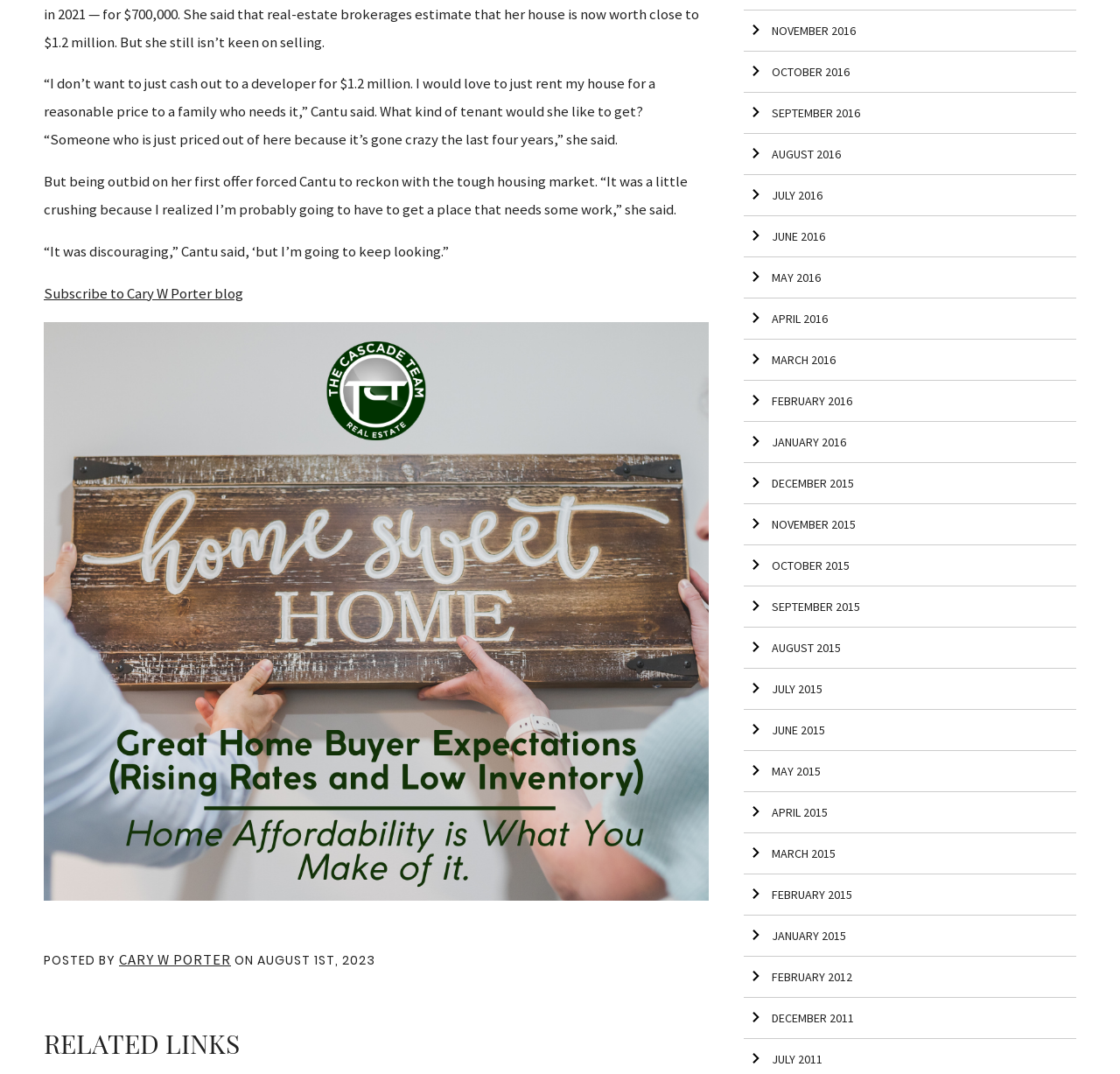Find the bounding box coordinates of the area that needs to be clicked in order to achieve the following instruction: "View post from August 1st, 2023". The coordinates should be specified as four float numbers between 0 and 1, i.e., [left, top, right, bottom].

[0.23, 0.886, 0.335, 0.903]